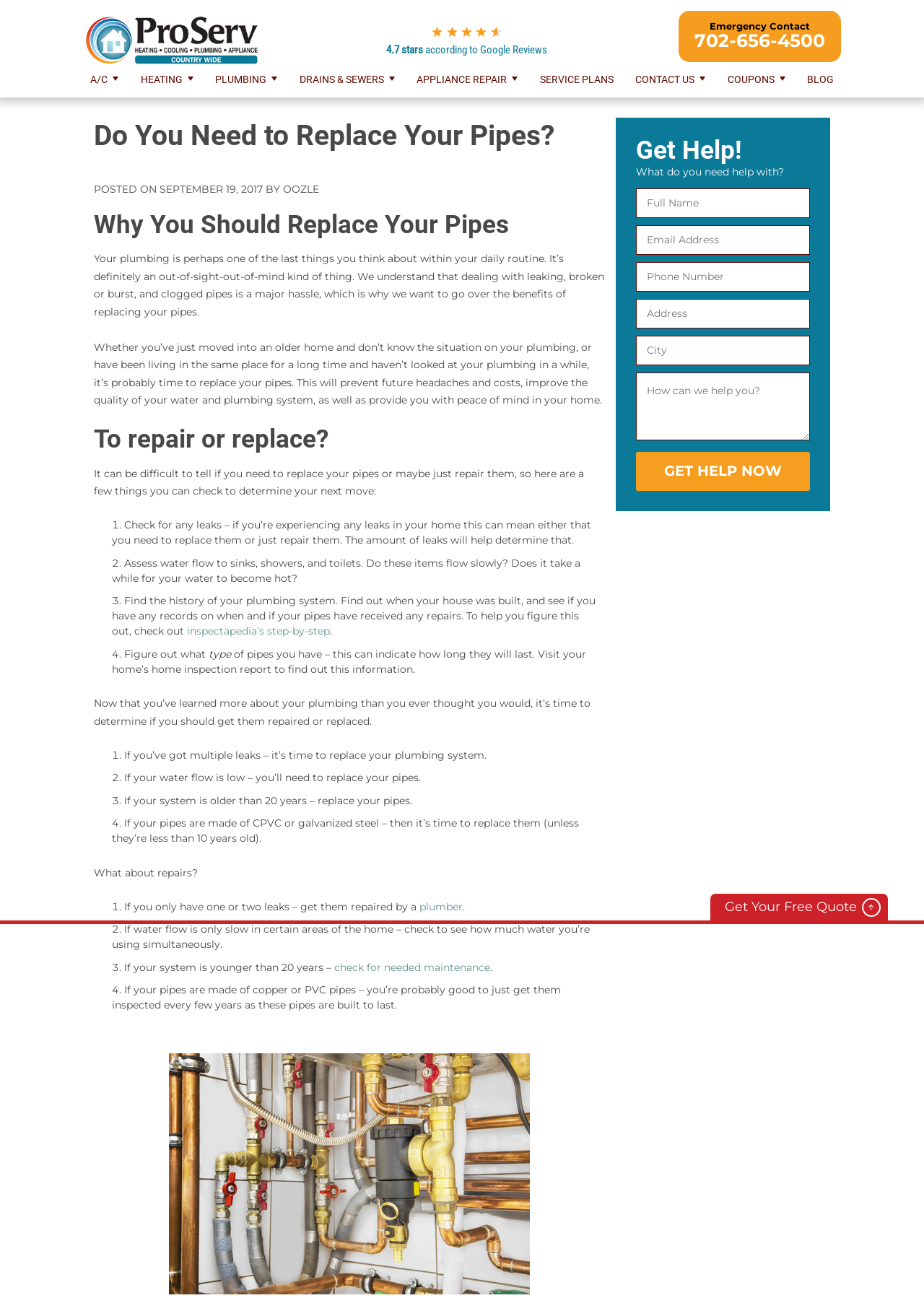What is the rating of the company based on Google Reviews?
Look at the screenshot and respond with one word or a short phrase.

4.7 stars